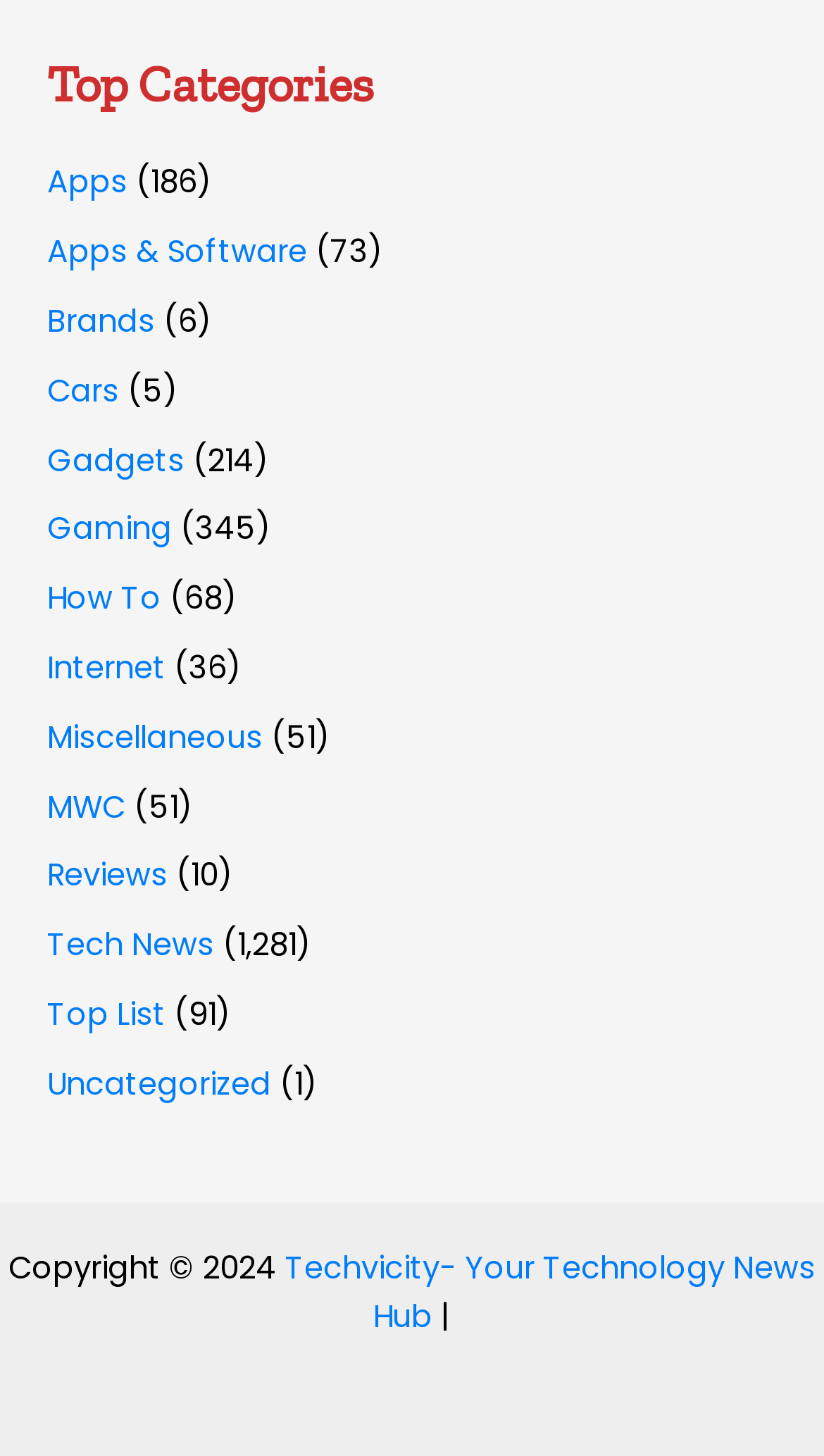Highlight the bounding box coordinates of the region I should click on to meet the following instruction: "Go to the Reviews page".

[0.058, 0.587, 0.204, 0.616]